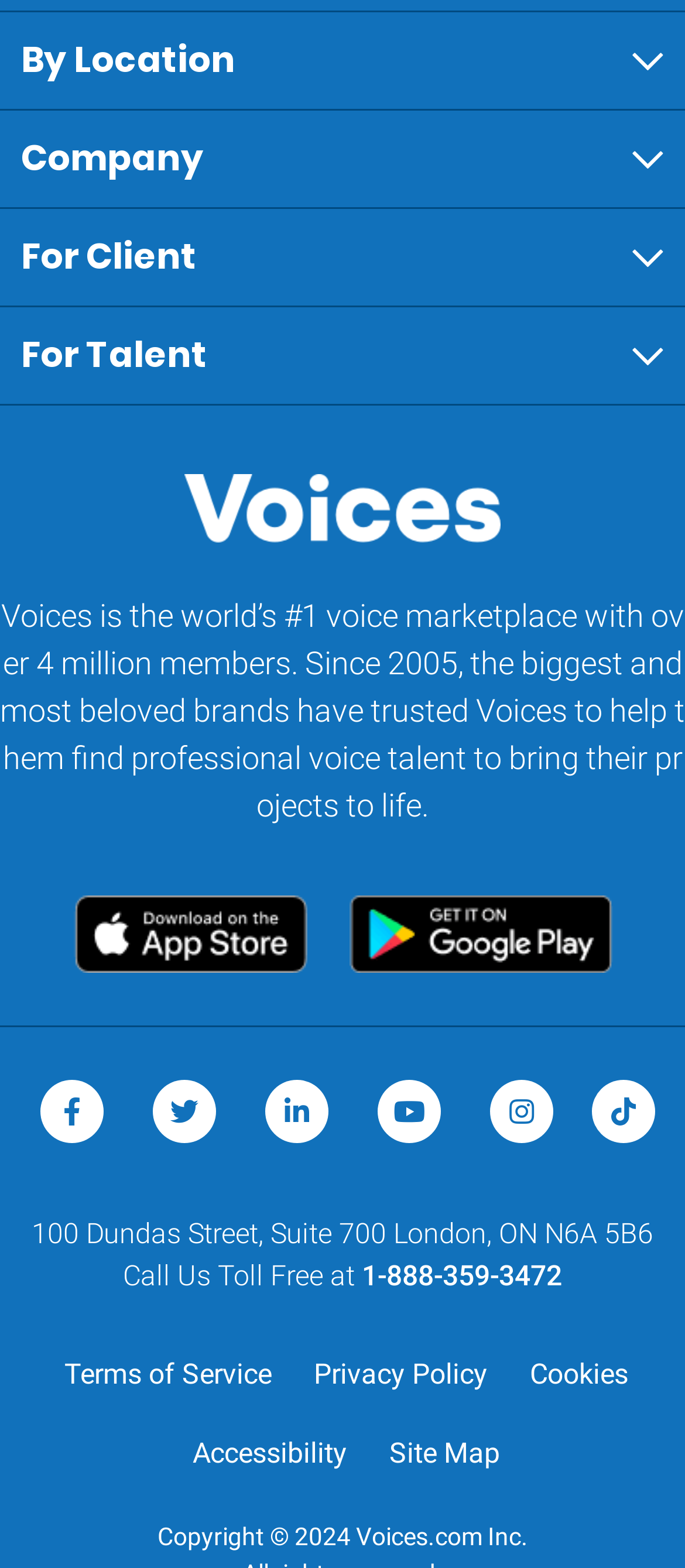Can you find the bounding box coordinates of the area I should click to execute the following instruction: "View all voice actors"?

[0.0, 0.233, 0.231, 0.284]